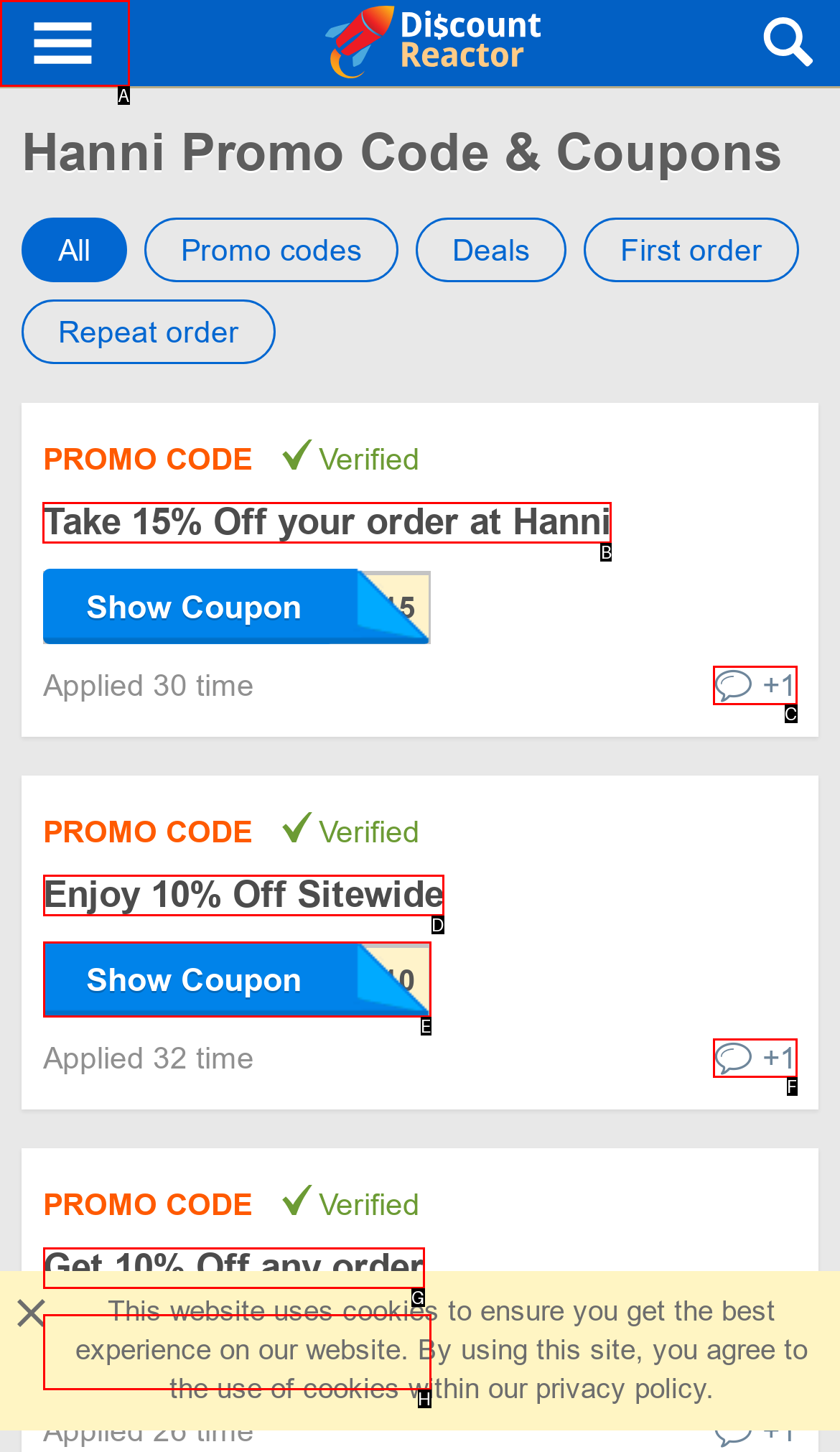Point out the option that needs to be clicked to fulfill the following instruction: Click on 'Take 15% Off your order at Hanni'
Answer with the letter of the appropriate choice from the listed options.

B